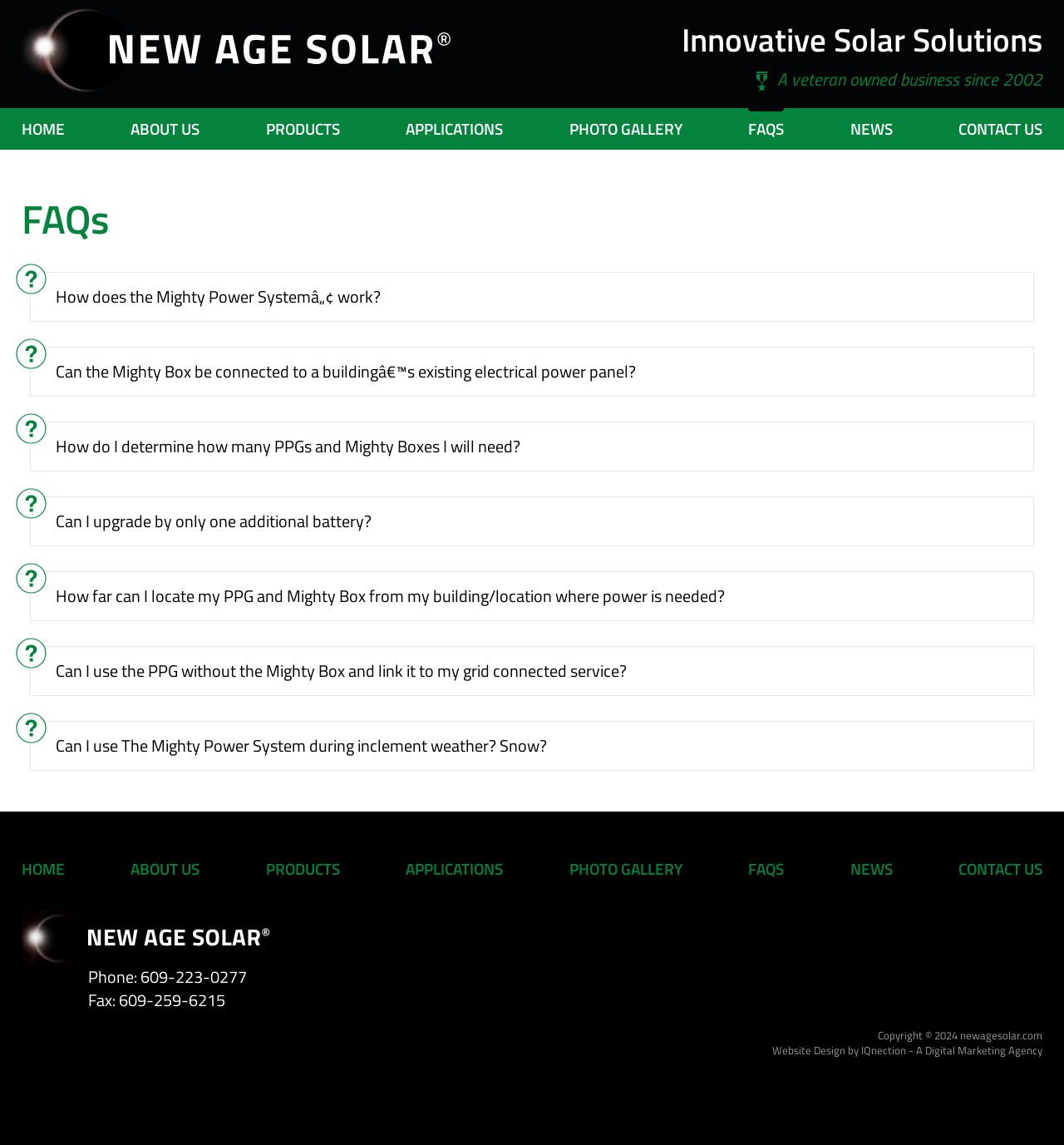Locate the UI element that matches the description Home in the webpage screenshot. Return the bounding box coordinates in the format (top-left x, top-left y, bottom-right x, bottom-right y), with values ranging from 0 to 1.

[0.02, 0.748, 0.061, 0.769]